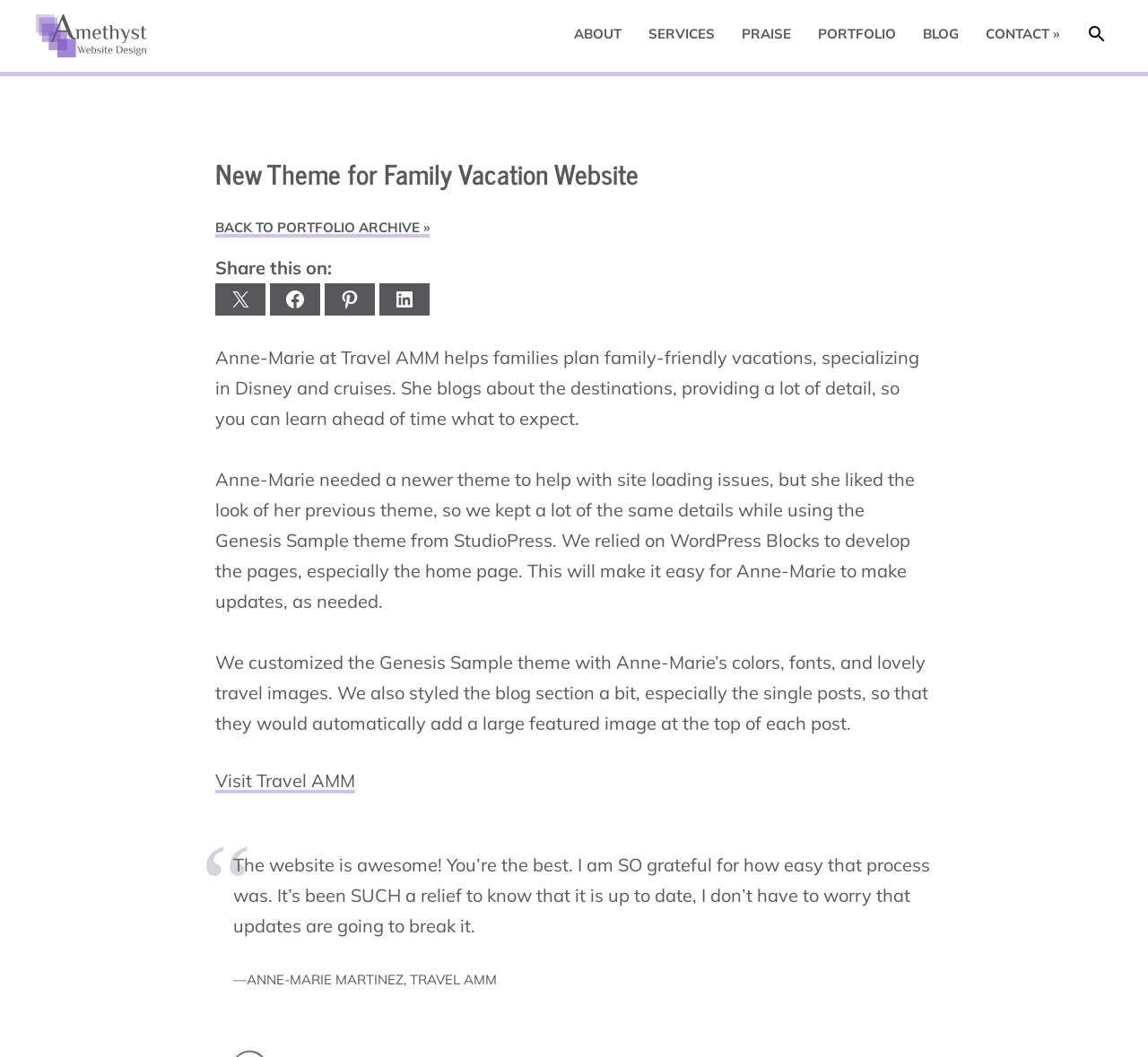Using floating point numbers between 0 and 1, provide the bounding box coordinates in the format (top-left x, top-left y, bottom-right x, bottom-right y). Locate the UI element described here: alt="amethyst website design logo"

[0.031, 0.014, 0.129, 0.054]